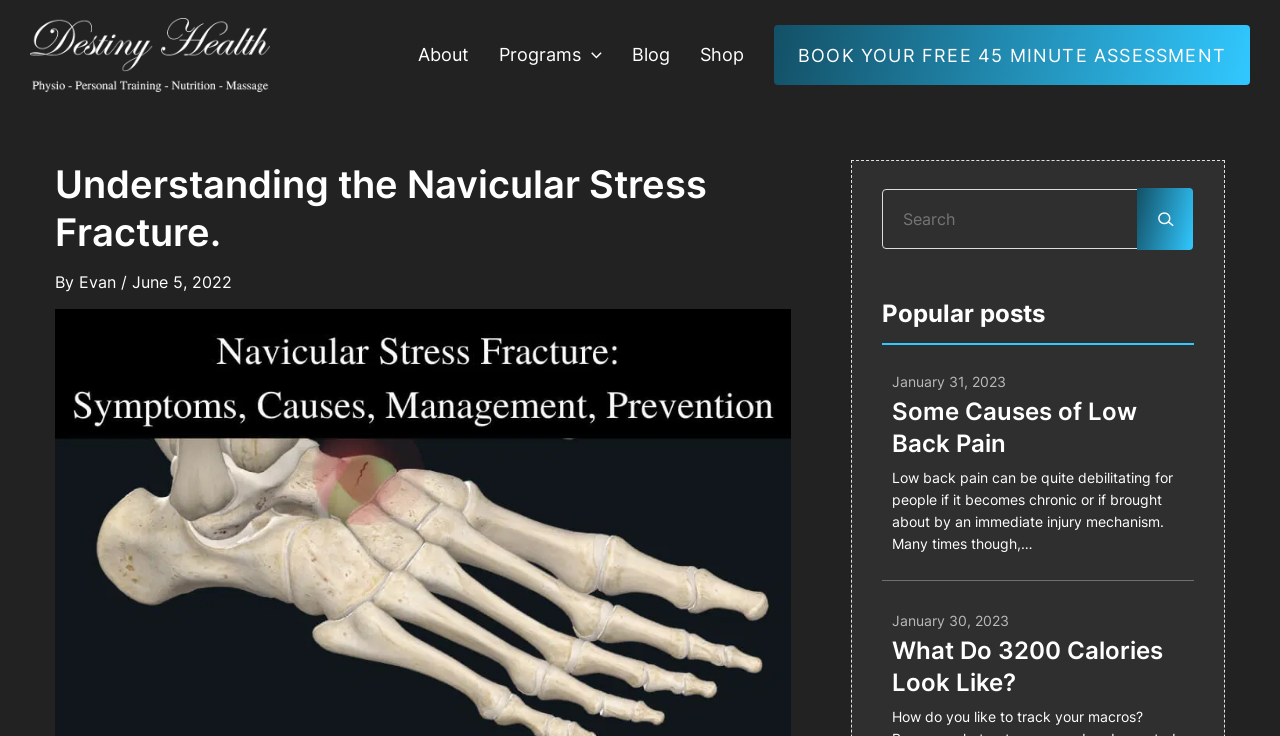Given the element description "parent_node: Programs aria-label="Menu Toggle"", identify the bounding box of the corresponding UI element.

[0.454, 0.042, 0.47, 0.107]